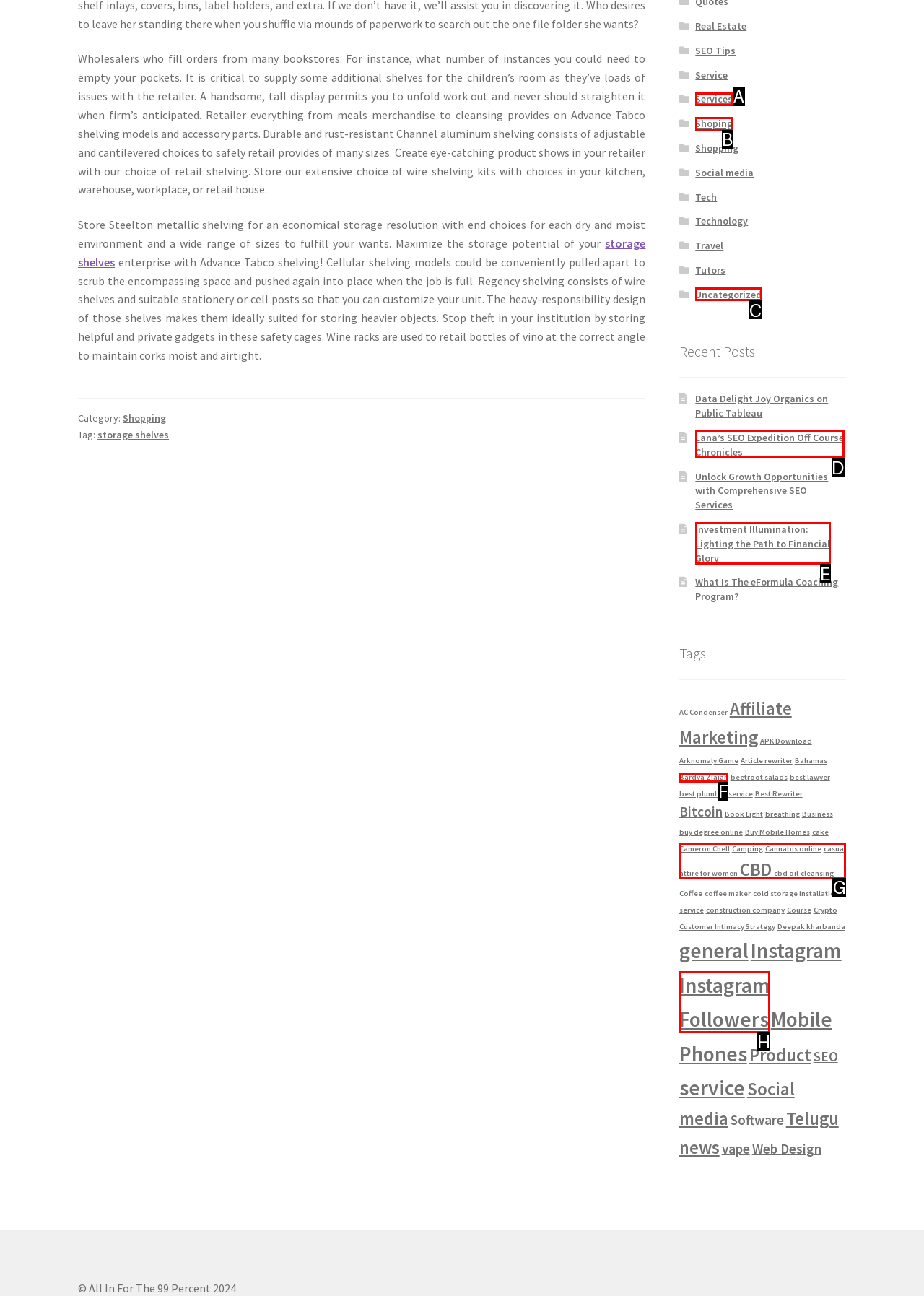Given the description: casual attire for women, determine the corresponding lettered UI element.
Answer with the letter of the selected option.

G